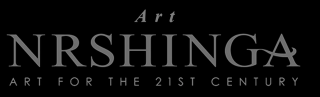What type of interiors is the artwork designed for?
Using the picture, provide a one-word or short phrase answer.

Modern interiors